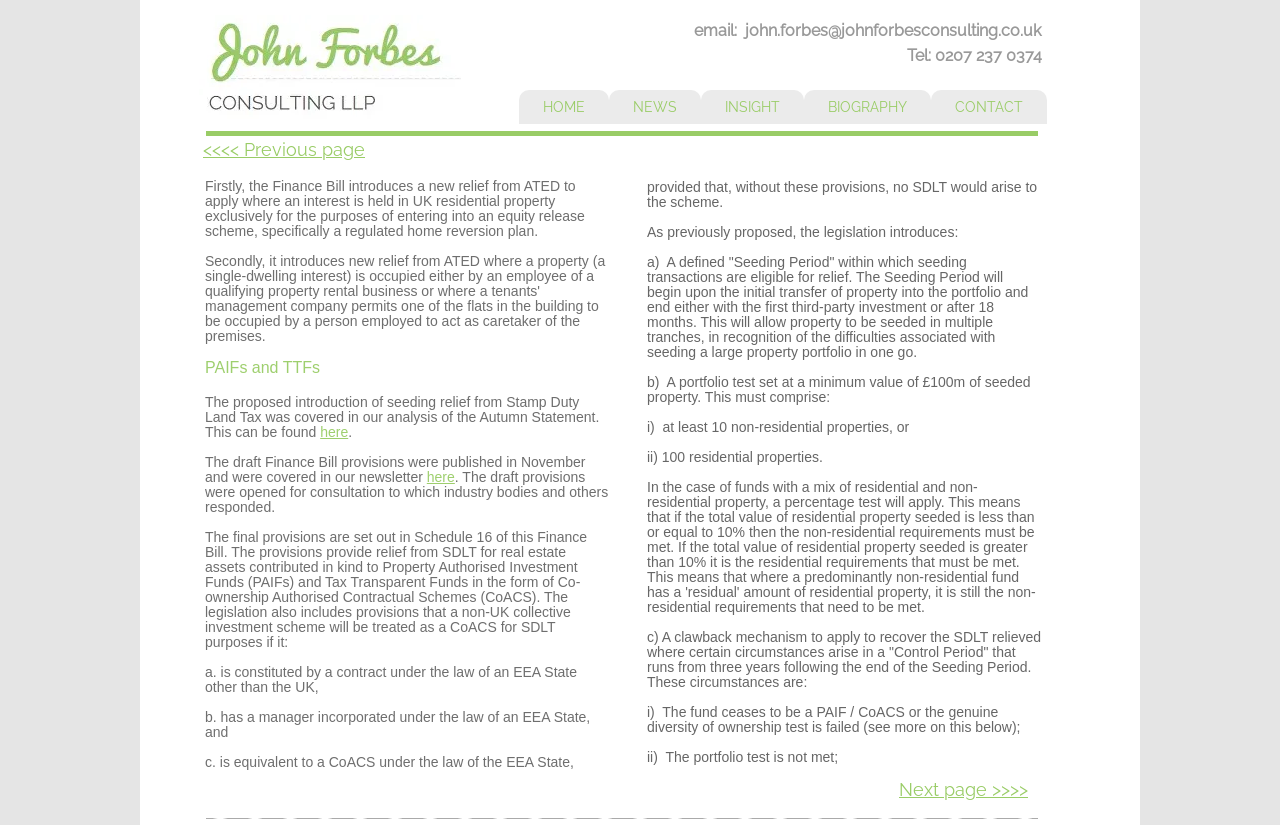Pinpoint the bounding box coordinates of the clickable area necessary to execute the following instruction: "click the 'email: john.forbes@johnforbesconsulting.co.uk' link". The coordinates should be given as four float numbers between 0 and 1, namely [left, top, right, bottom].

[0.542, 0.025, 0.813, 0.048]